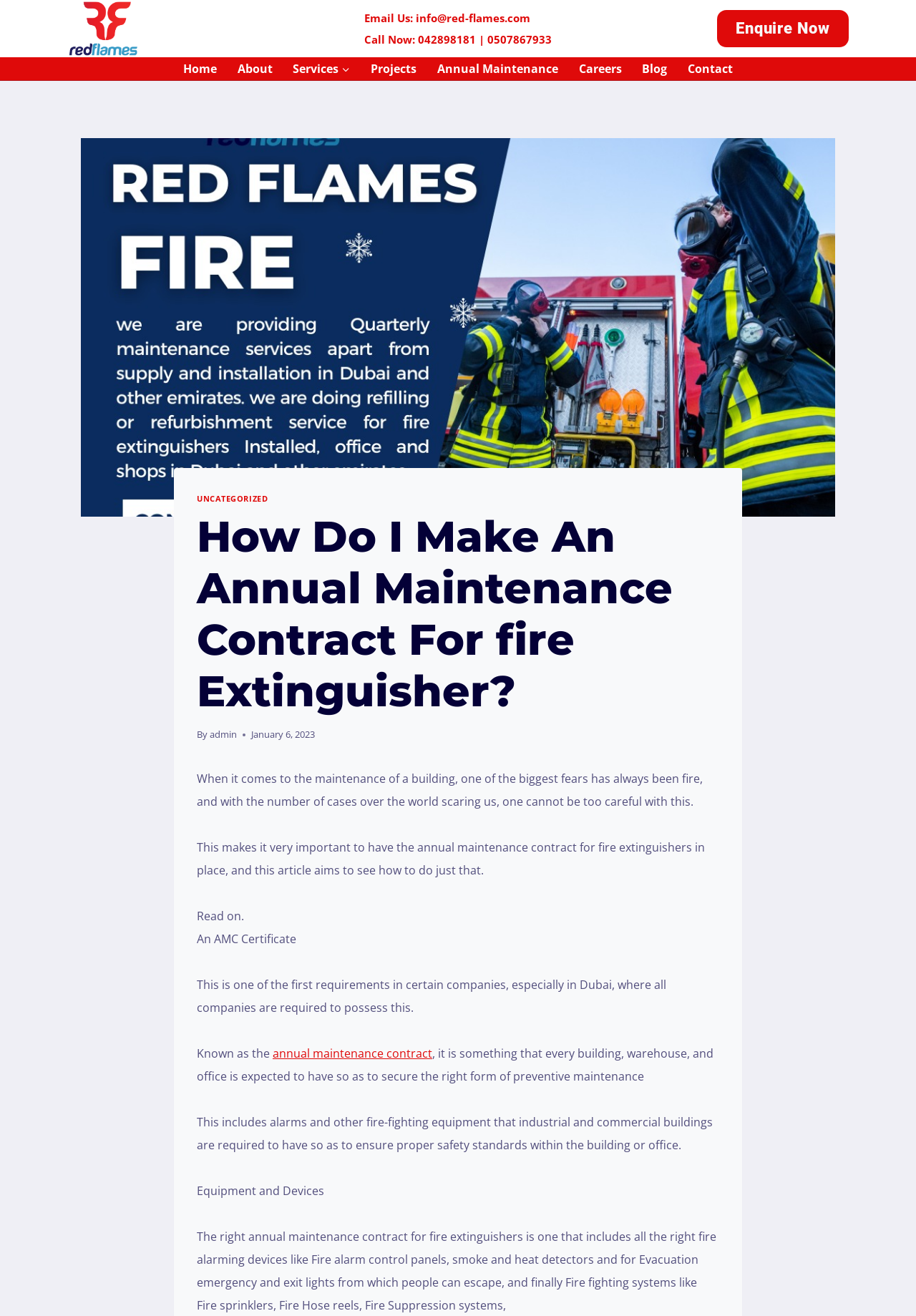What is the name of the social media platform with a link at the top-right corner of the webpage?
Please look at the screenshot and answer in one word or a short phrase.

Facebook